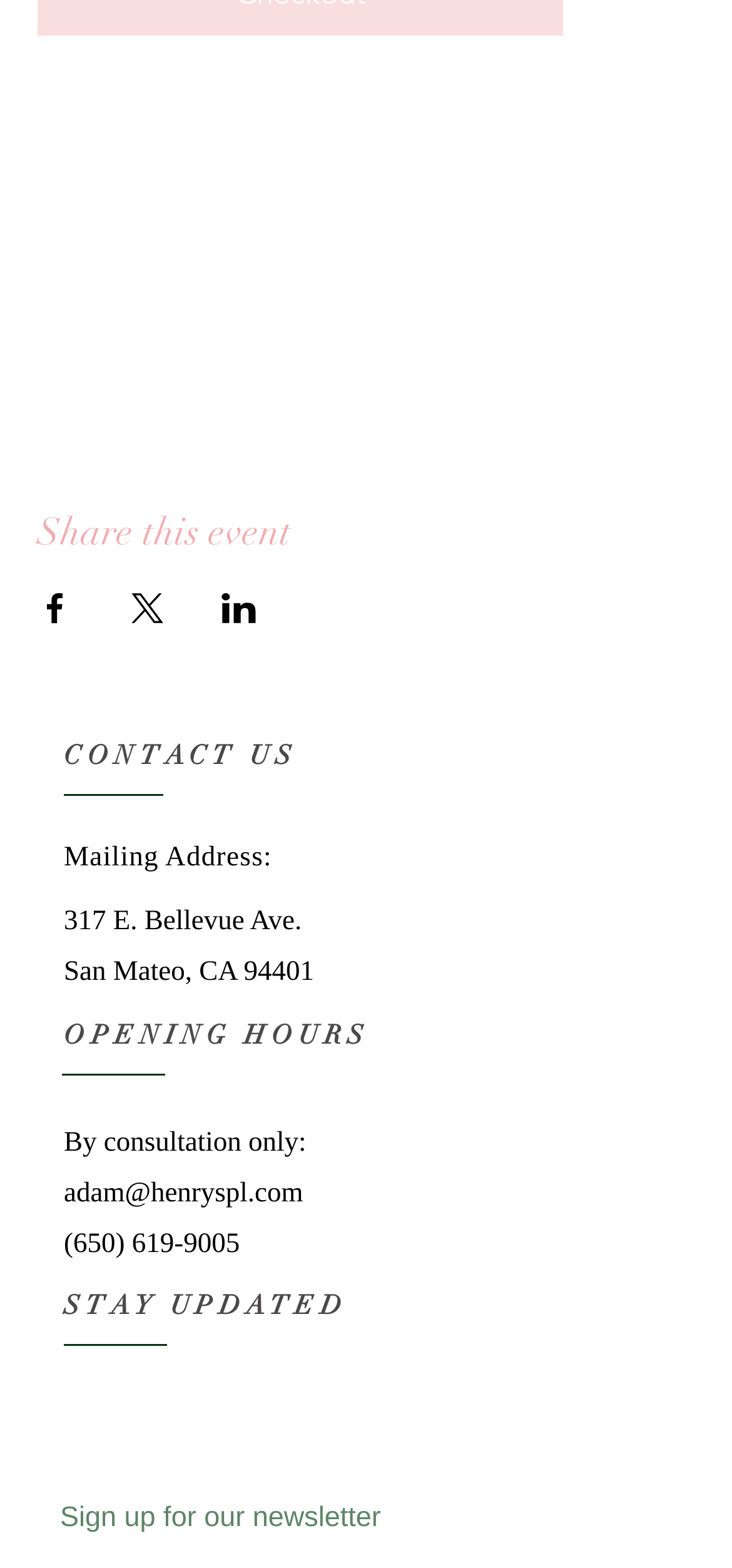Identify the bounding box coordinates for the UI element described as: "aria-label="Share event on LinkedIn"". The coordinates should be provided as four floats between 0 and 1: [left, top, right, bottom].

[0.303, 0.378, 0.351, 0.397]